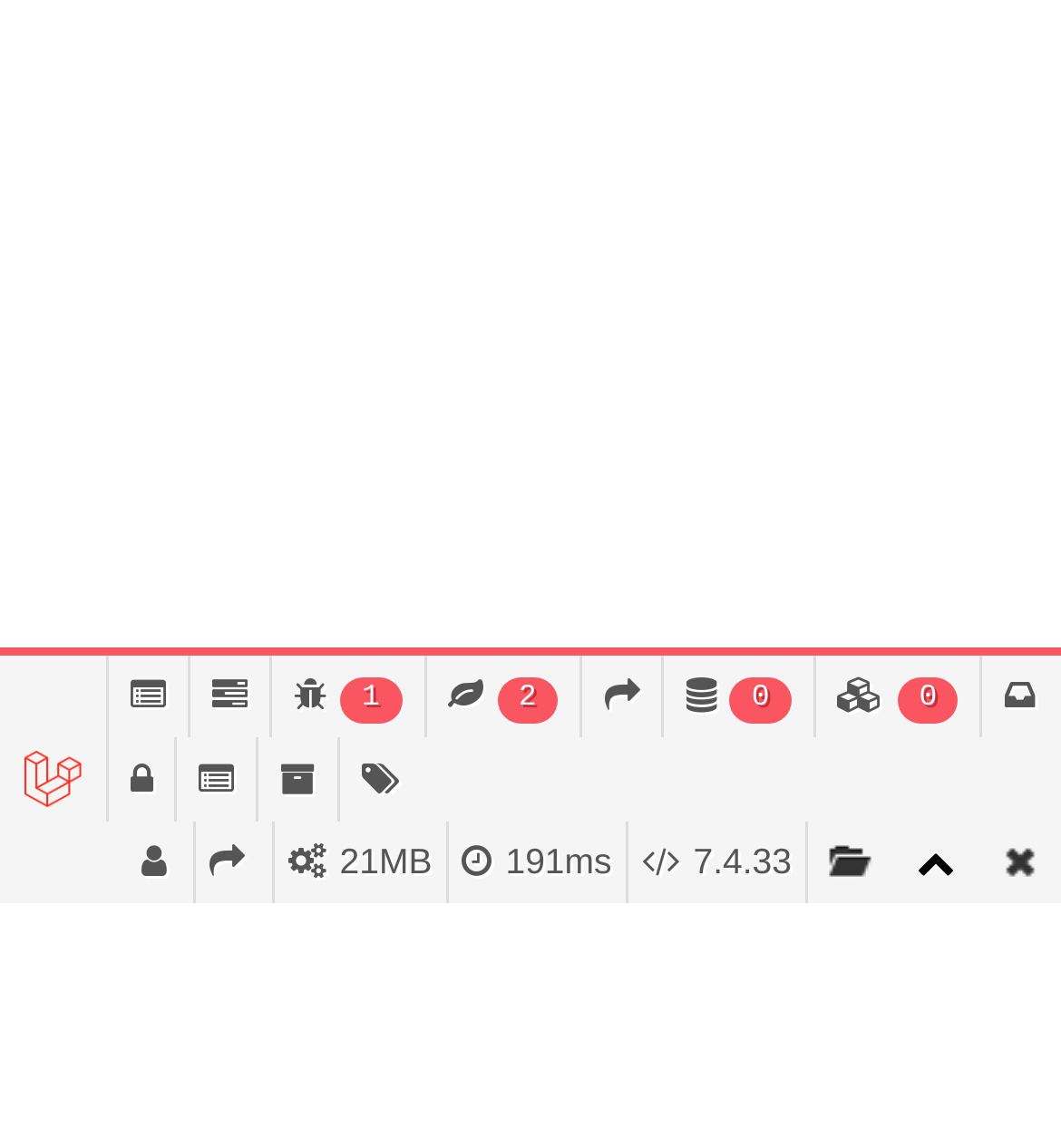Given the element description: "parent_node: 7.4.33", predict the bounding box coordinates of the UI element it refers to, using four float numbers between 0 and 1, i.e., [left, top, right, bottom].

[0.923, 0.716, 1.0, 0.787]